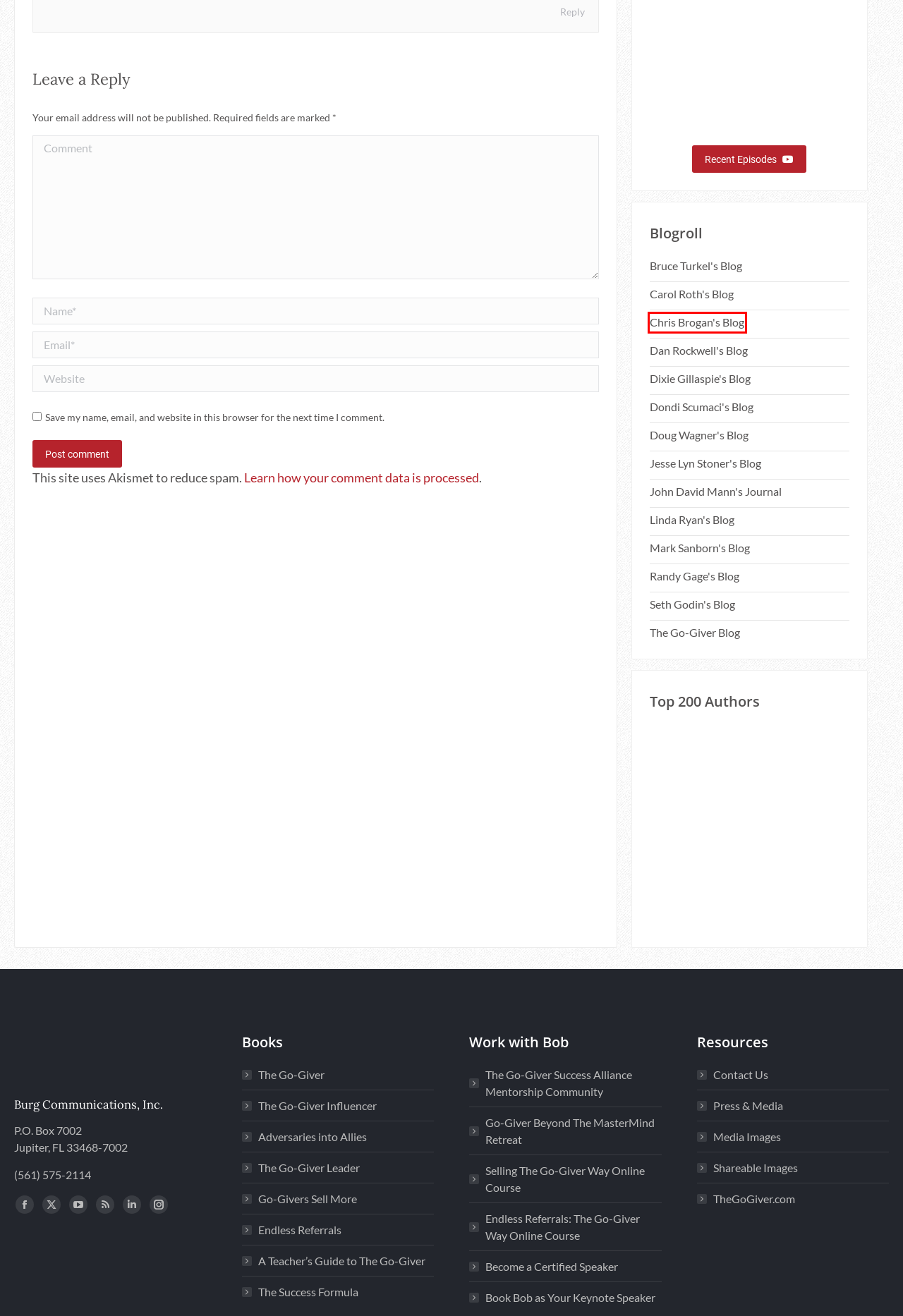Provided is a screenshot of a webpage with a red bounding box around an element. Select the most accurate webpage description for the page that appears after clicking the highlighted element. Here are the candidates:
A. Blog | Seapoint Center for Collaborative Leadership
B. Go-Giver Beyond The MasterMind Retreat
C. Index of /unsolicited-business-advice
D. Blog | Dondi Scumaci
E. Bob Burg's Certified Speaker Program – Go-Givers International
F. Privacy Policy – Akismet
G. Sunwapta Blog
H. Chris Brogan - Proximity

H